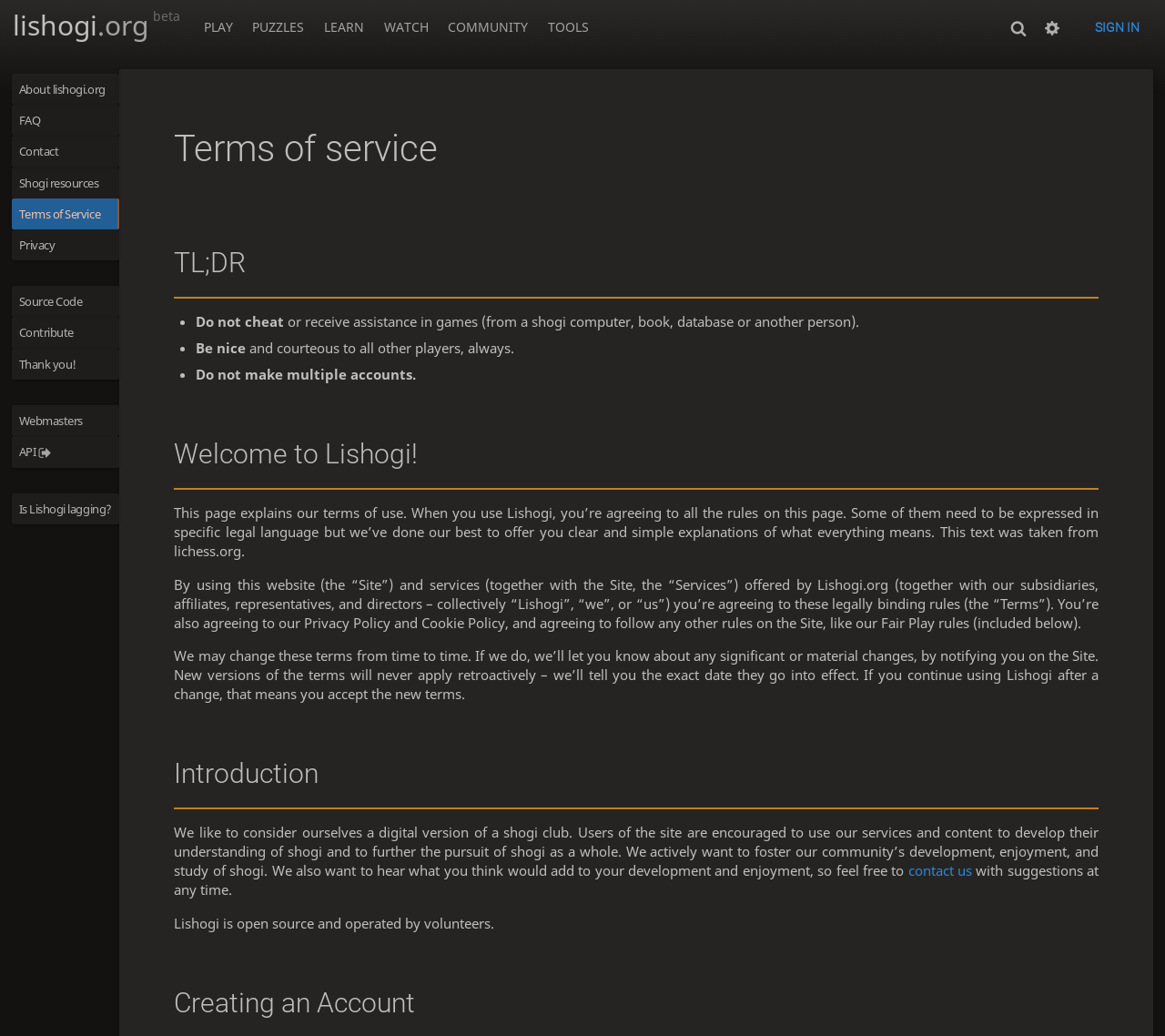Determine the bounding box coordinates of the element that should be clicked to execute the following command: "Click LEARN".

[0.269, 0.0, 0.32, 0.042]